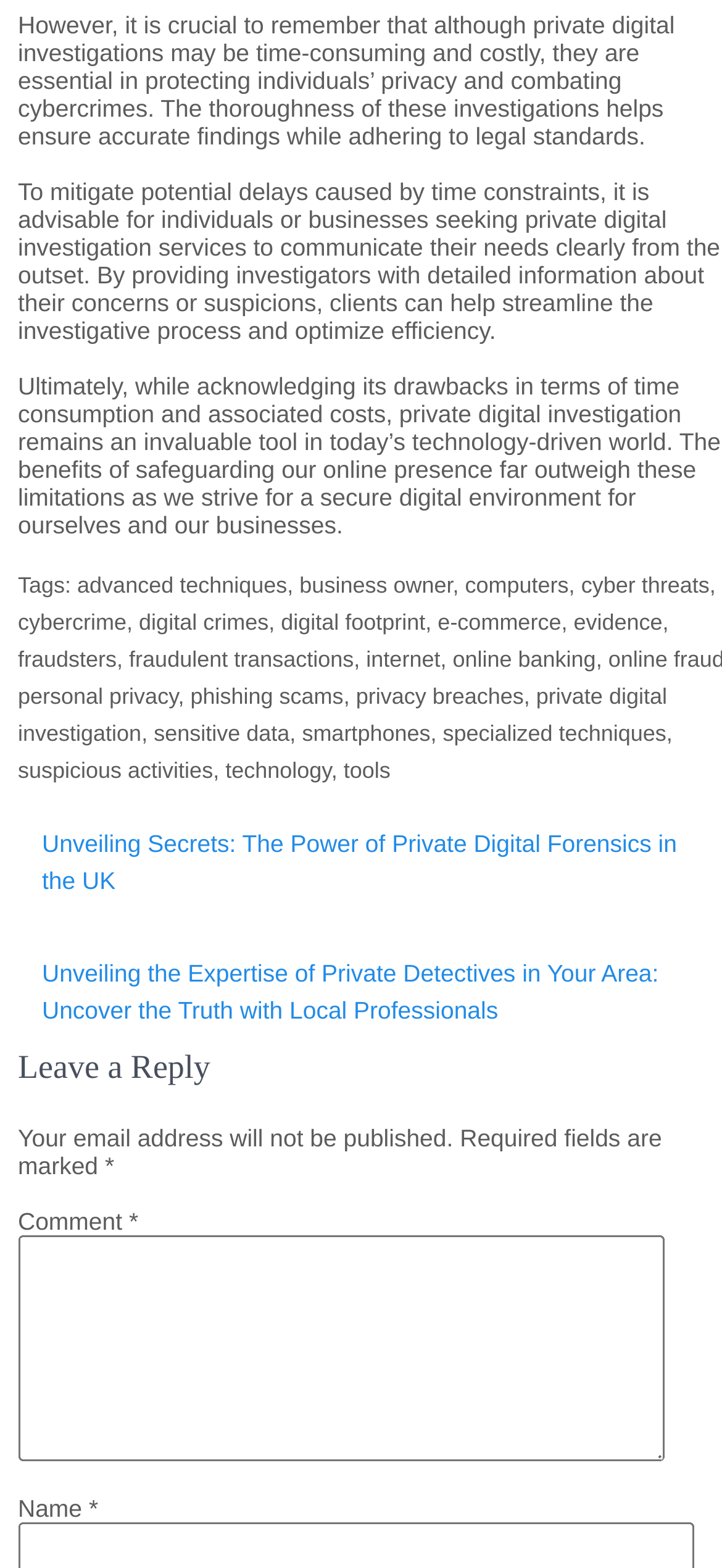Based on the visual content of the image, answer the question thoroughly: How many links are there in the 'Tags' section?

The 'Tags' section can be identified by the static text element 'Tags:' at the top. Below this element, there are several link elements, each representing a tag. By counting these link elements, we can determine that there are 15 links in the 'Tags' section.